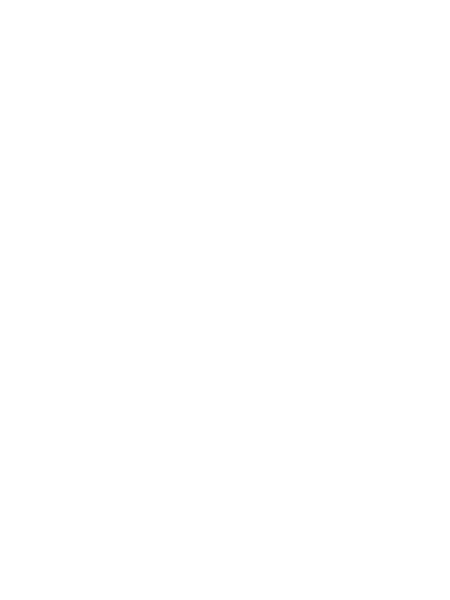Explain the content of the image in detail.

The image showcases a stylish pair of EMMIOL Vintage Blue Wide Leg Boyfriend Jeans. These jeans are designed with a relaxed fit and a classic wide-leg silhouette, making them a perfect choice for both casual outings and trendy ensembles. The vintage blue color gives them a timeless appeal, ideal for pairing with various tops, ranging from simple tees to more elaborate blouses. The overall look emphasizes comfort without sacrificing style, making these jeans a versatile addition to any wardrobe.